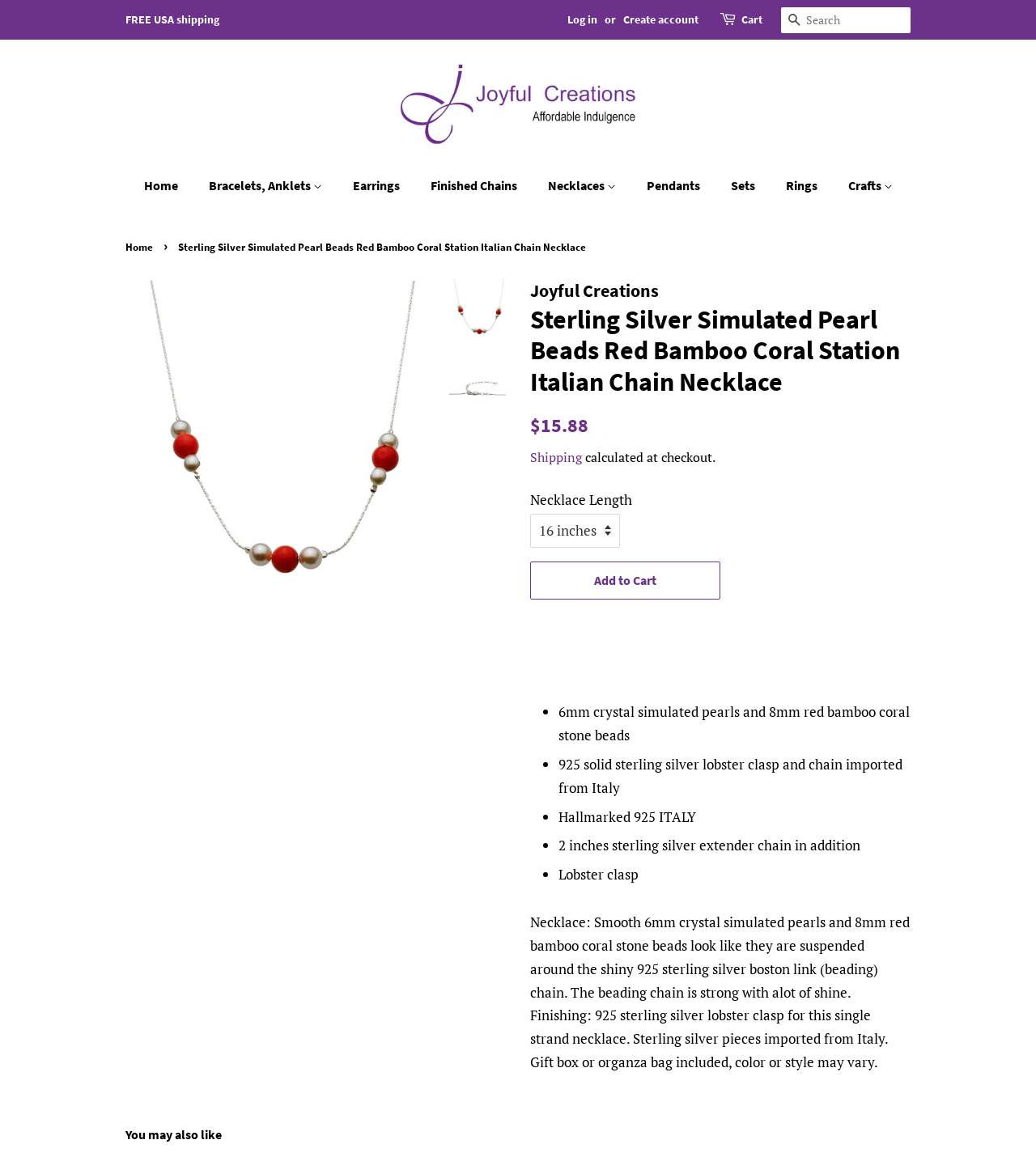Provide the bounding box coordinates, formatted as (top-left x, top-left y, bottom-right x, bottom-right y), with all values being floating point numbers between 0 and 1. Identify the bounding box of the UI element that matches the description: drama

None